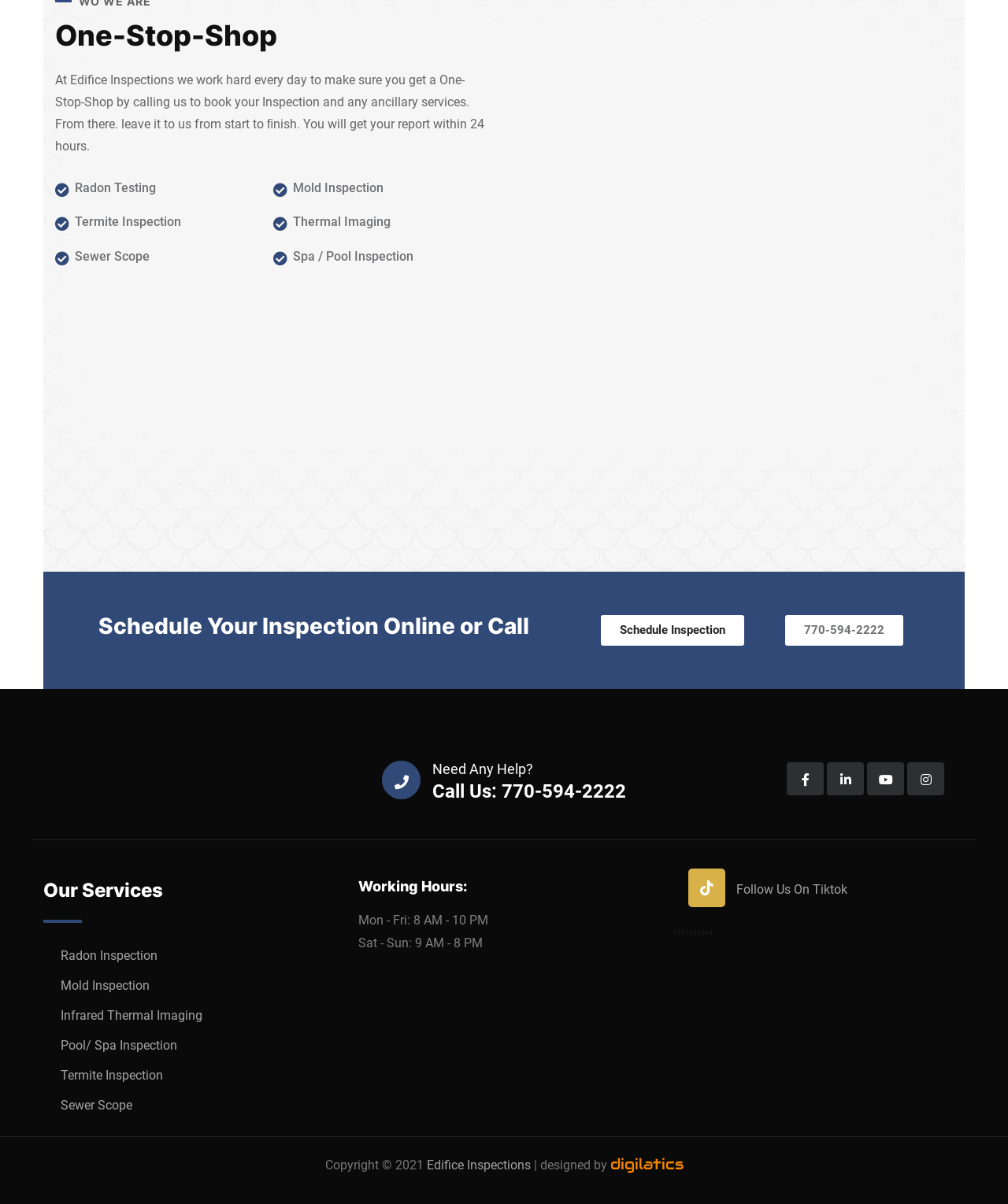What is the name of the company?
Please analyze the image and answer the question with as much detail as possible.

The company name can be found at the bottom of the webpage, where it says 'Copyright © 2021 Edifice Inspections | designed by digilatics'.